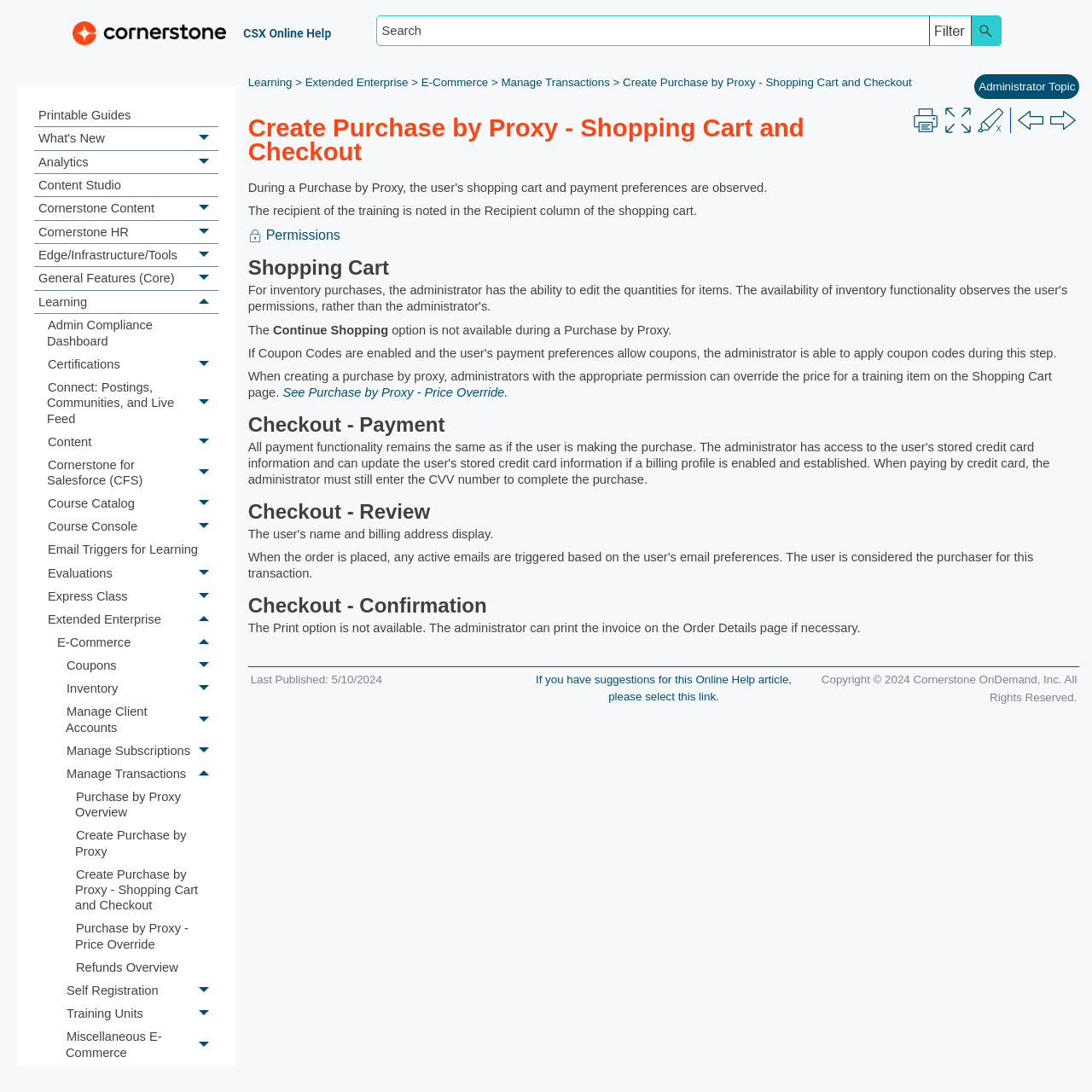Given the element description Patients, identify the bounding box coordinates for the UI element on the webpage screenshot. The format should be (top-left x, top-left y, bottom-right x, bottom-right y), with values between 0 and 1.

None